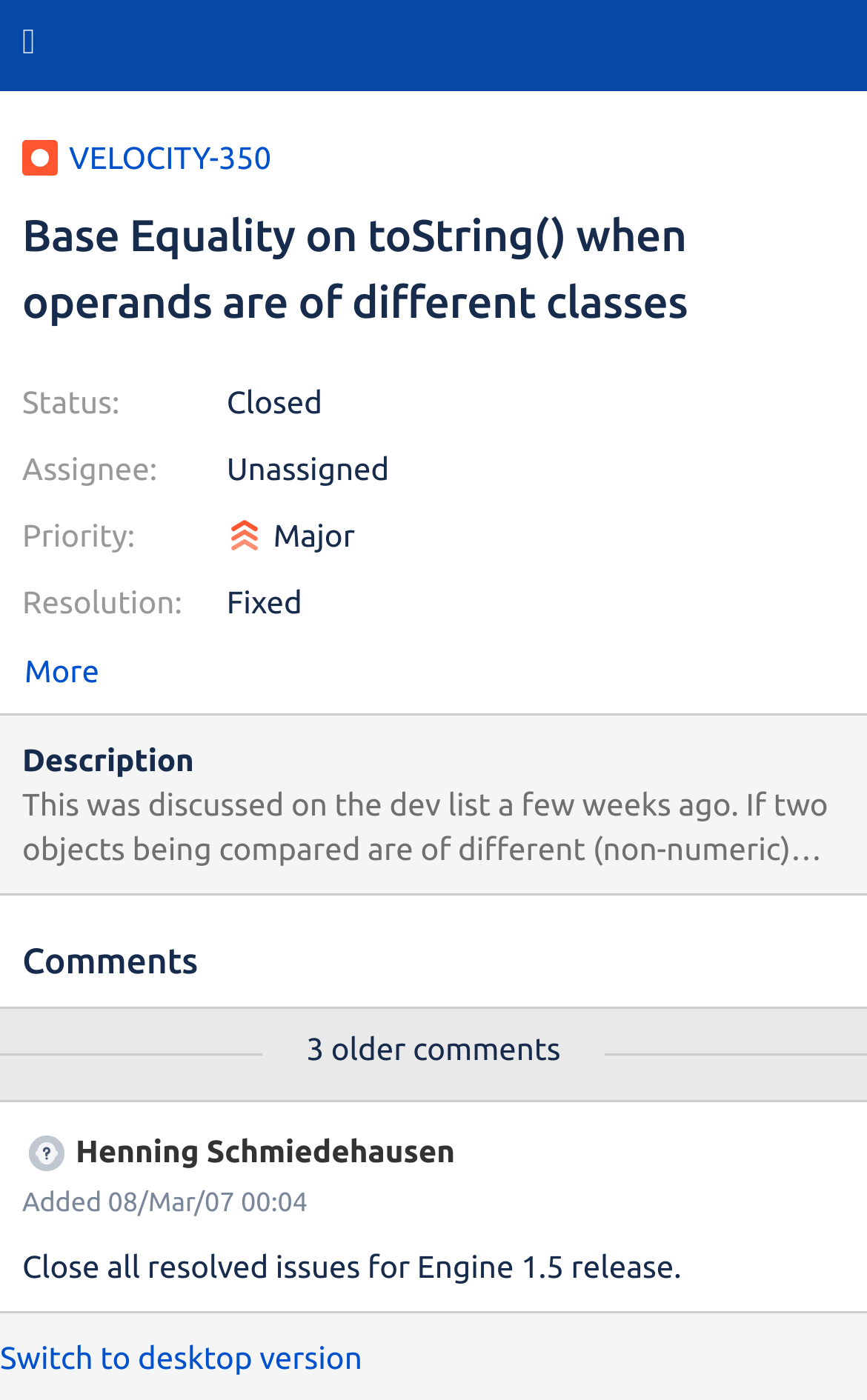Please determine the bounding box coordinates for the element with the description: "VELOCITY-350".

[0.079, 0.098, 0.313, 0.124]